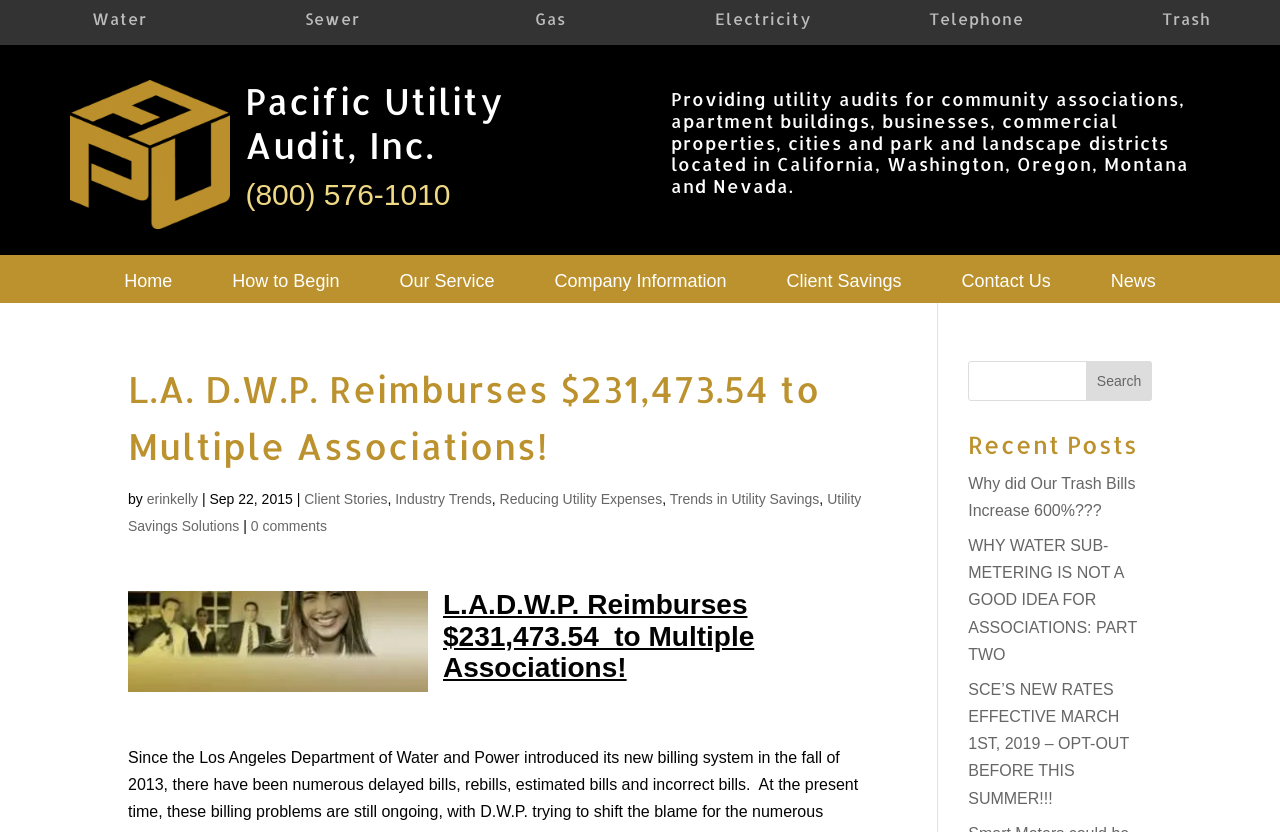Use a single word or phrase to answer the question:
How many types of utilities are listed on the webpage?

5